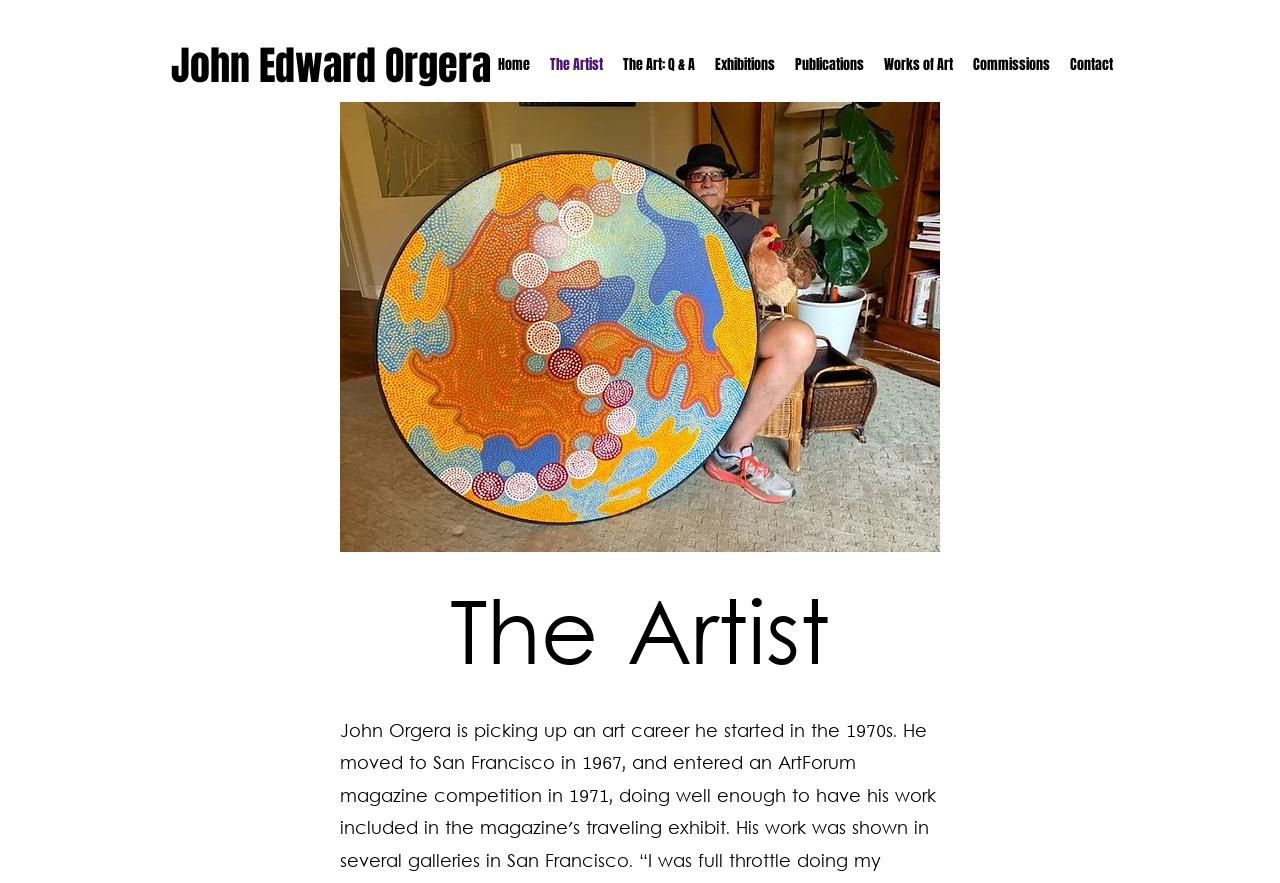What is the first navigation link?
Refer to the image and provide a one-word or short phrase answer.

Home